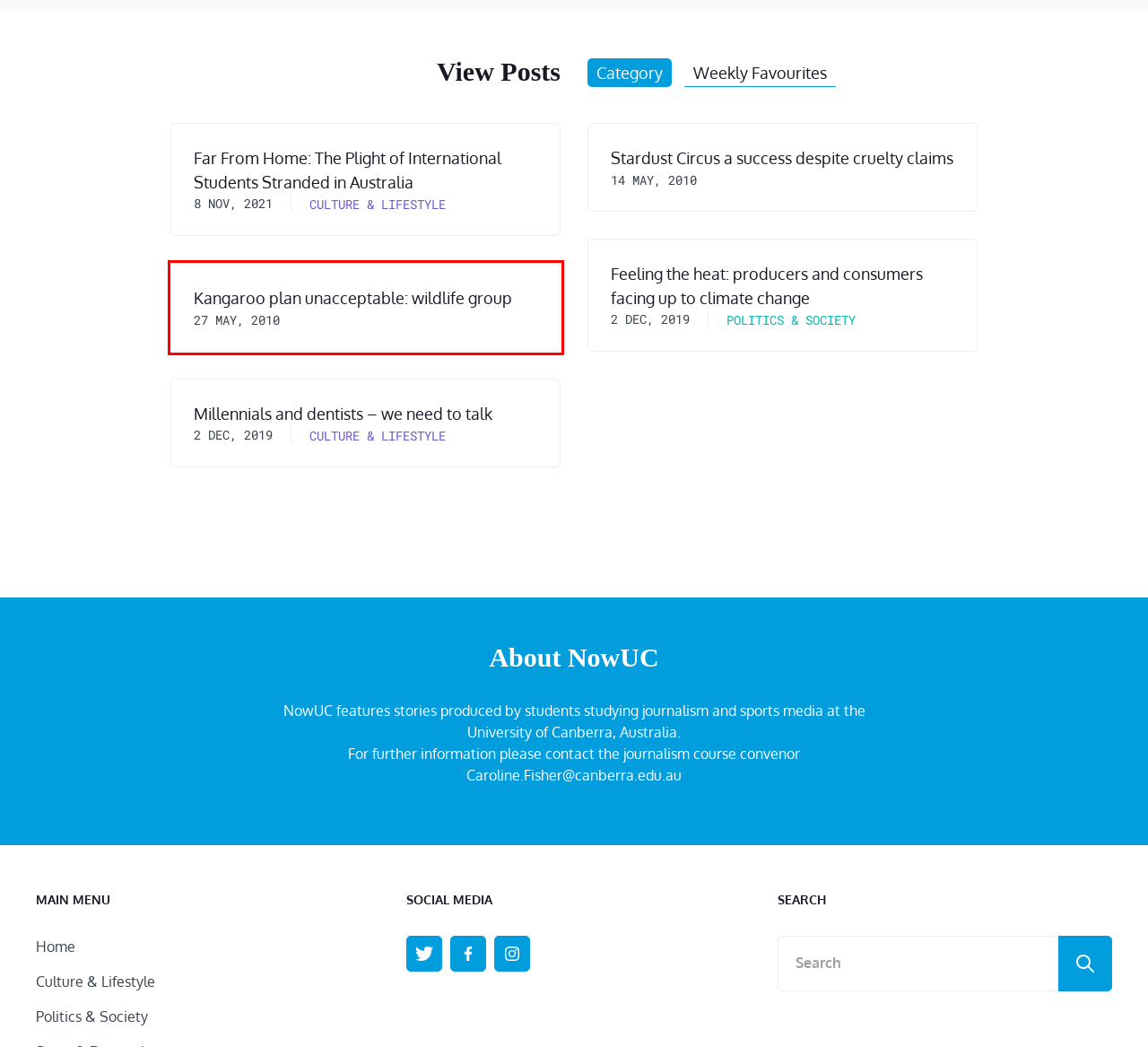You are given a screenshot depicting a webpage with a red bounding box around a UI element. Select the description that best corresponds to the new webpage after clicking the selected element. Here are the choices:
A. Sport & Recreation – NowUC
B. Politics & Society – NowUC
C. Millennials and dentists – we need to talk – NowUC
D. Labor in chance to retain Lindsay – NowUC
E. Stardust Circus a success despite cruelty claims – NowUC
F. Kangaroo plan unacceptable: wildlife group – NowUC
G. Culture & Lifestyle – NowUC
H. Feeling the heat: producers and consumers facing up to climate change – NowUC

F